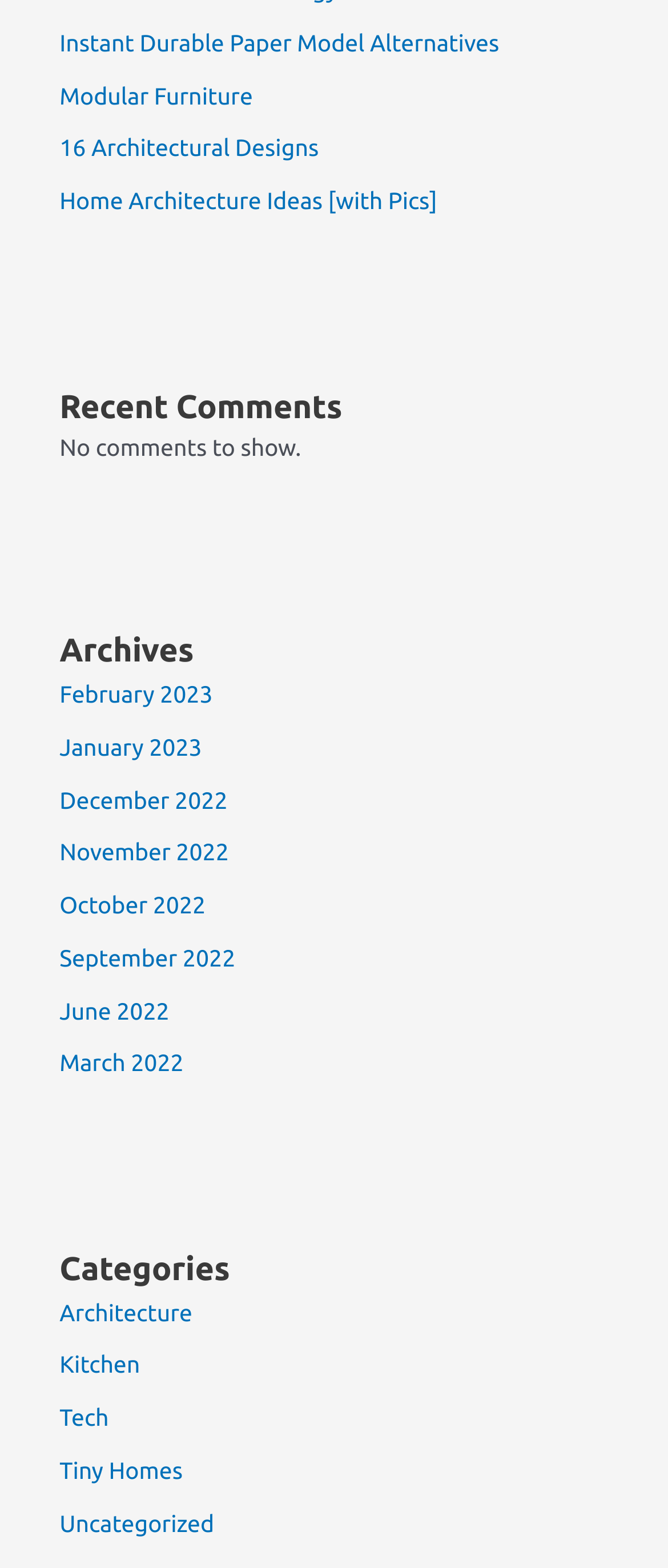Can you find the bounding box coordinates of the area I should click to execute the following instruction: "View archives for February 2023"?

[0.089, 0.434, 0.319, 0.451]